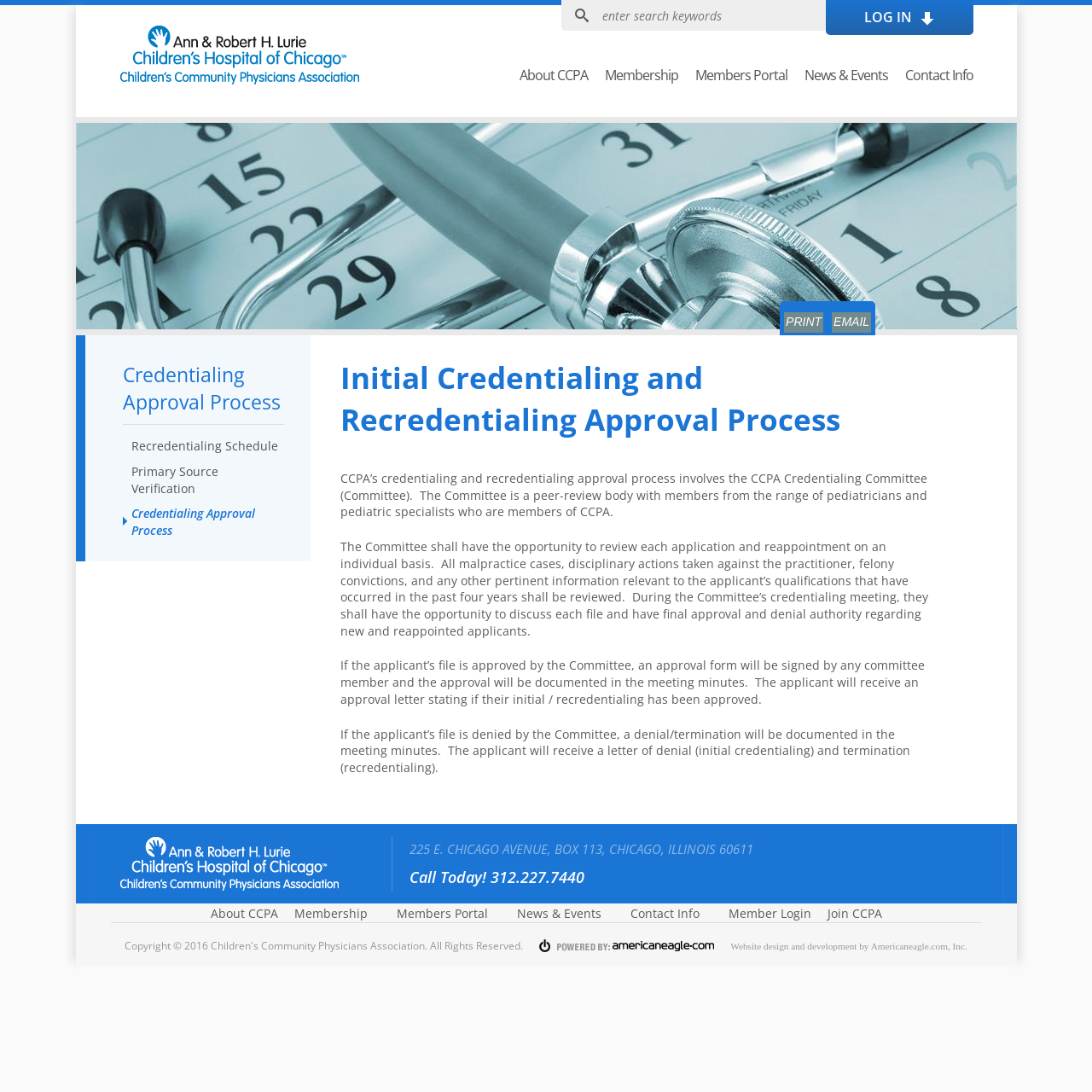Using the webpage screenshot and the element description News & Events, determine the bounding box coordinates. Specify the coordinates in the format (top-left x, top-left y, bottom-right x, bottom-right y) with values ranging from 0 to 1.

[0.473, 0.829, 0.55, 0.844]